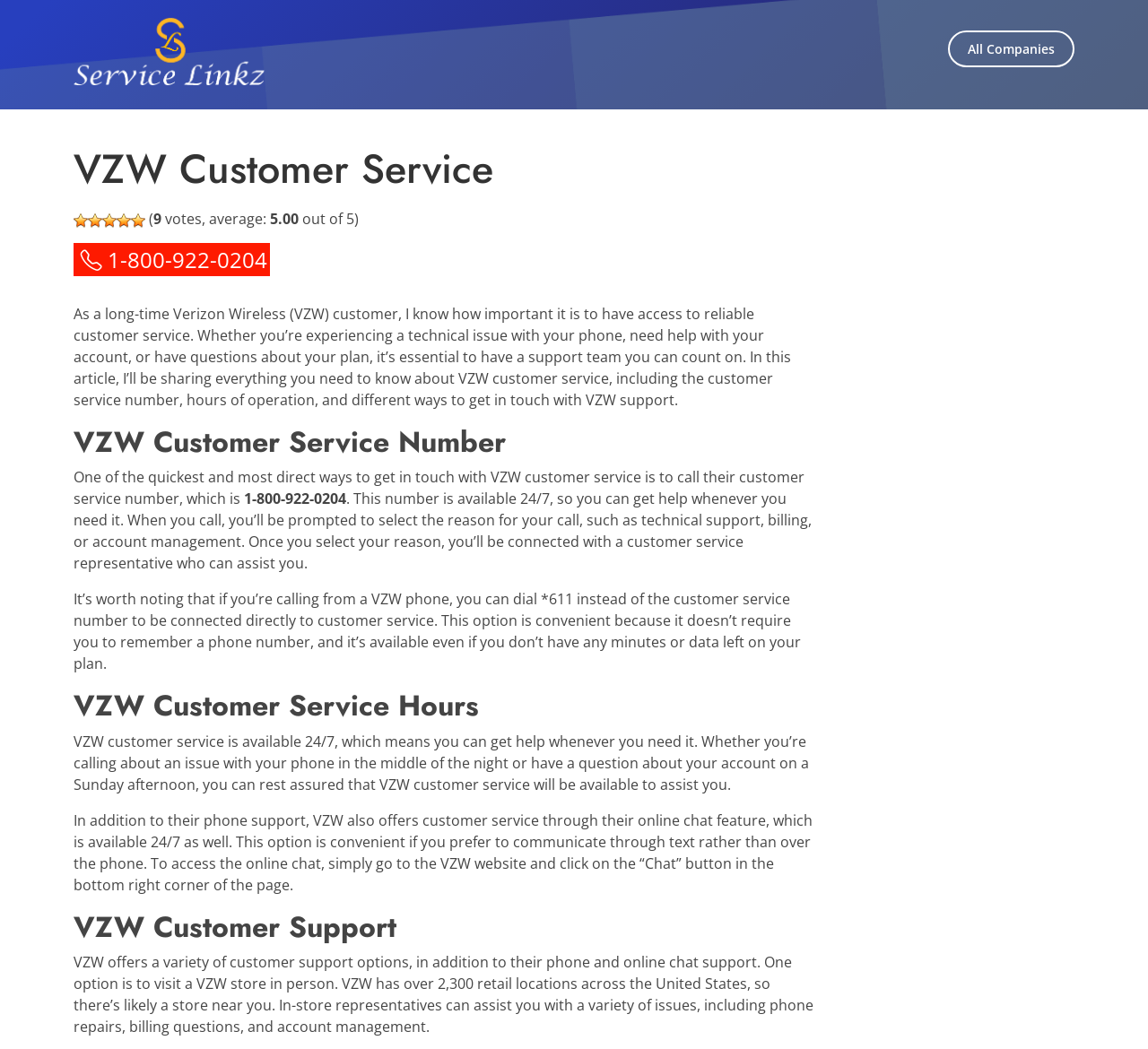How many retail locations does VZW have across the United States?
Using the image, elaborate on the answer with as much detail as possible.

The number of retail locations VZW has across the United States can be found in the article, which states that VZW has over 2,300 retail locations, where in-store representatives can assist with various issues.